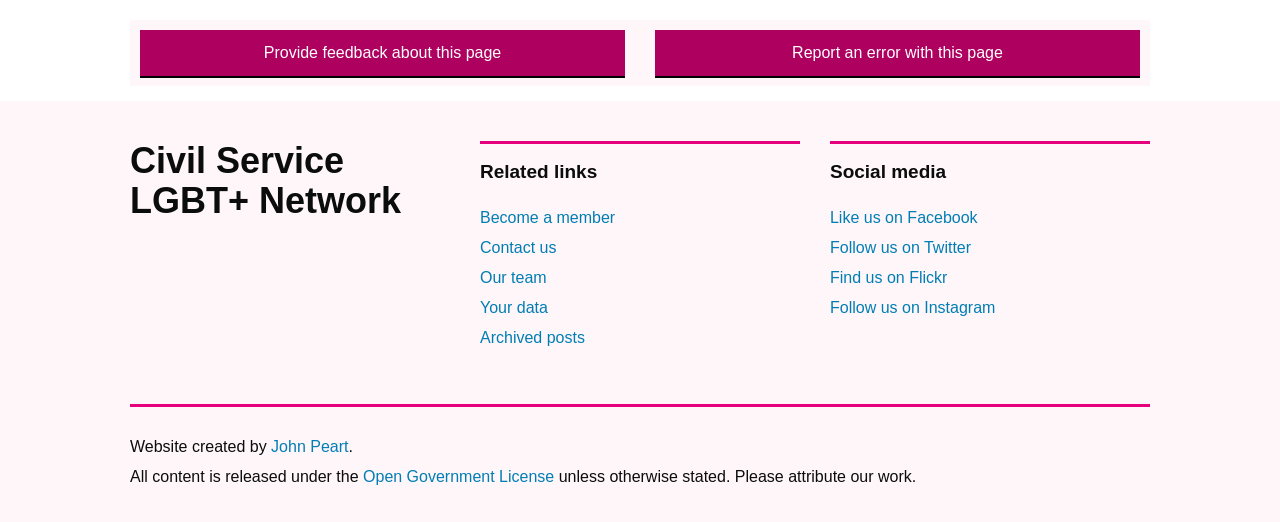Locate the bounding box coordinates of the clickable part needed for the task: "Provide feedback about this page".

[0.109, 0.057, 0.488, 0.146]